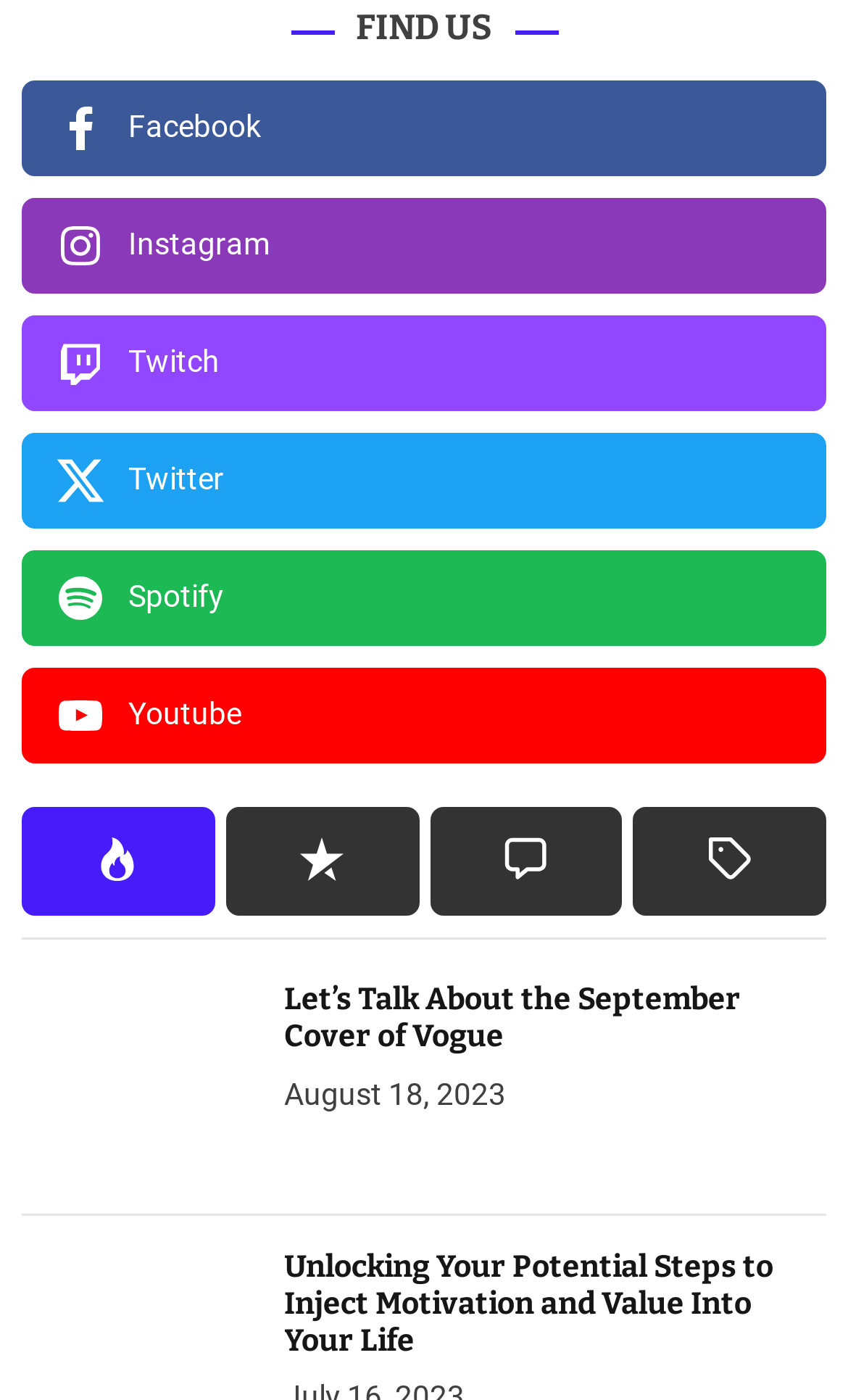What is the title of the first article?
Could you answer the question with a detailed and thorough explanation?

The title of the first article can be determined by looking at the heading element inside the article element. The heading element contains the text 'Let’s Talk About the September Cover of Vogue', which is the title of the first article.